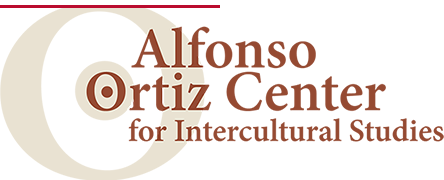Look at the image and answer the question in detail:
What is the focus of the Alfonso Ortiz Center?

The caption states that the phrase 'for Intercultural Studies' is clearly stated beneath the center's name, emphasizing the center's focus on fostering understanding among different cultures, which implies that the focus of the Alfonso Ortiz Center is on intercultural studies.